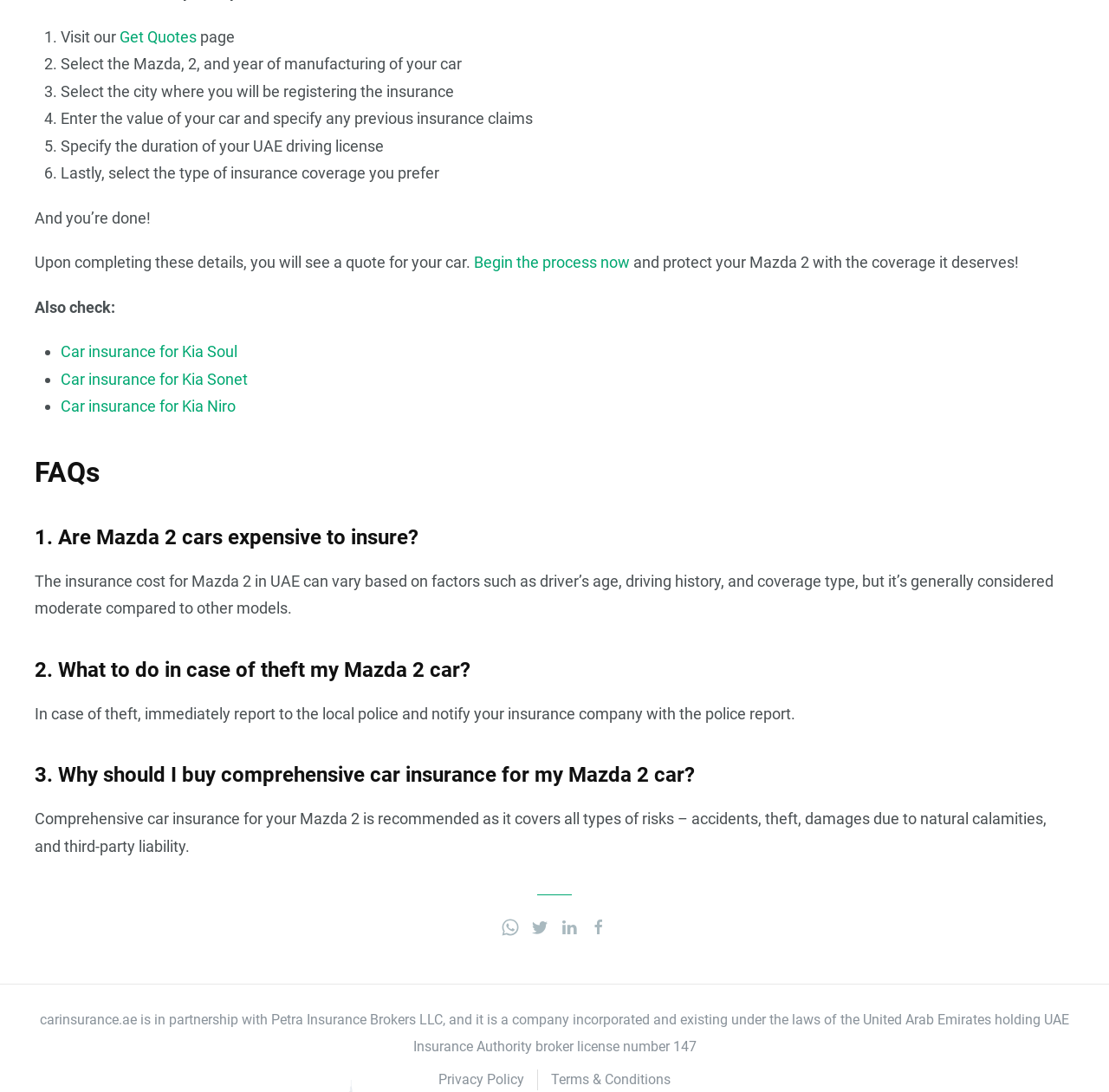Pinpoint the bounding box coordinates of the element that must be clicked to accomplish the following instruction: "Check Car insurance for Kia Soul". The coordinates should be in the format of four float numbers between 0 and 1, i.e., [left, top, right, bottom].

[0.055, 0.313, 0.214, 0.33]